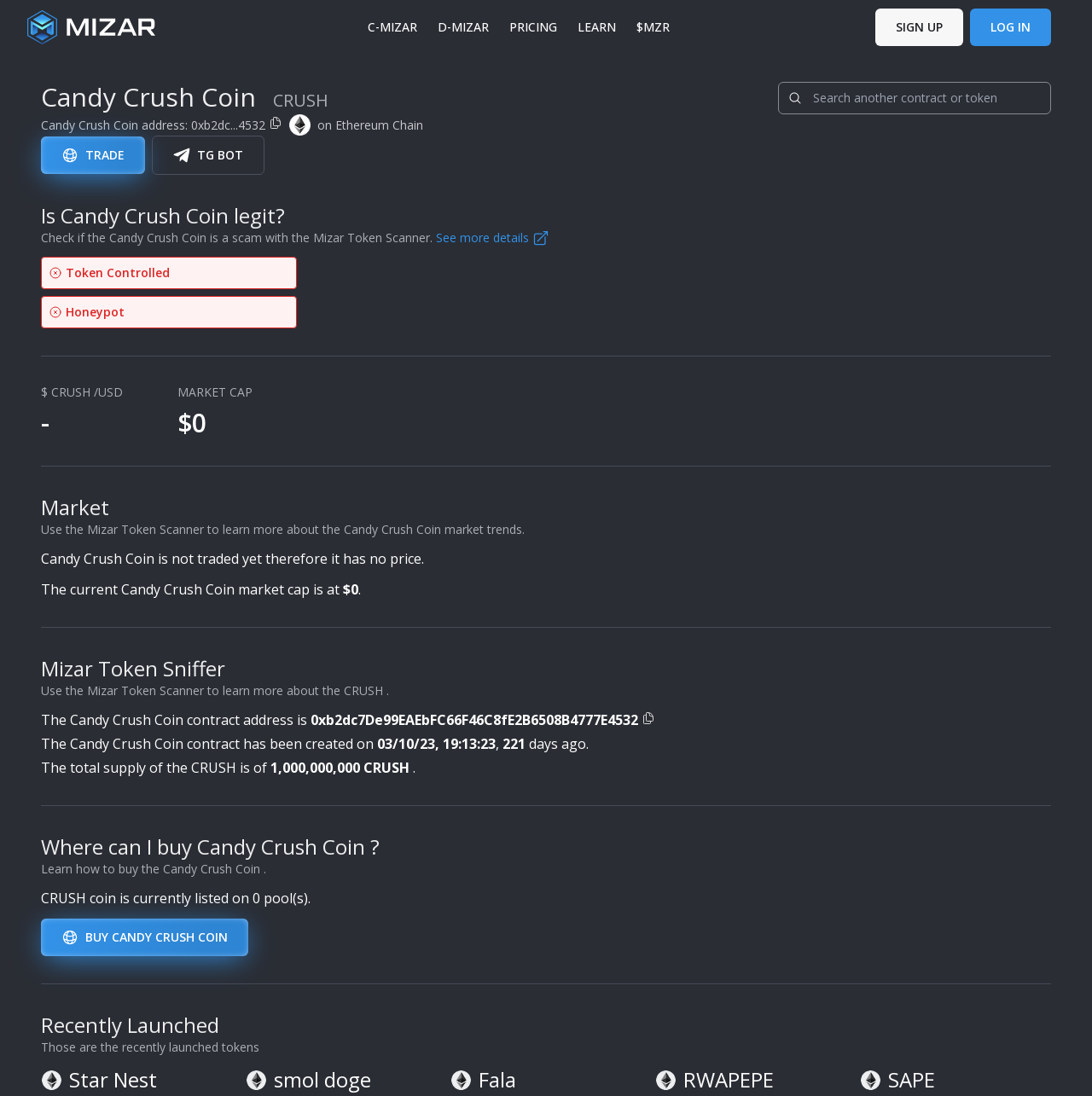How many days ago was the Candy Crush Coin contract created?
Answer the question with as much detail as you can, using the image as a reference.

The creation date of the Candy Crush Coin contract is mentioned on the webpage as 03/10/23, 19:13:23, and it is stated that it was created 221 days ago.